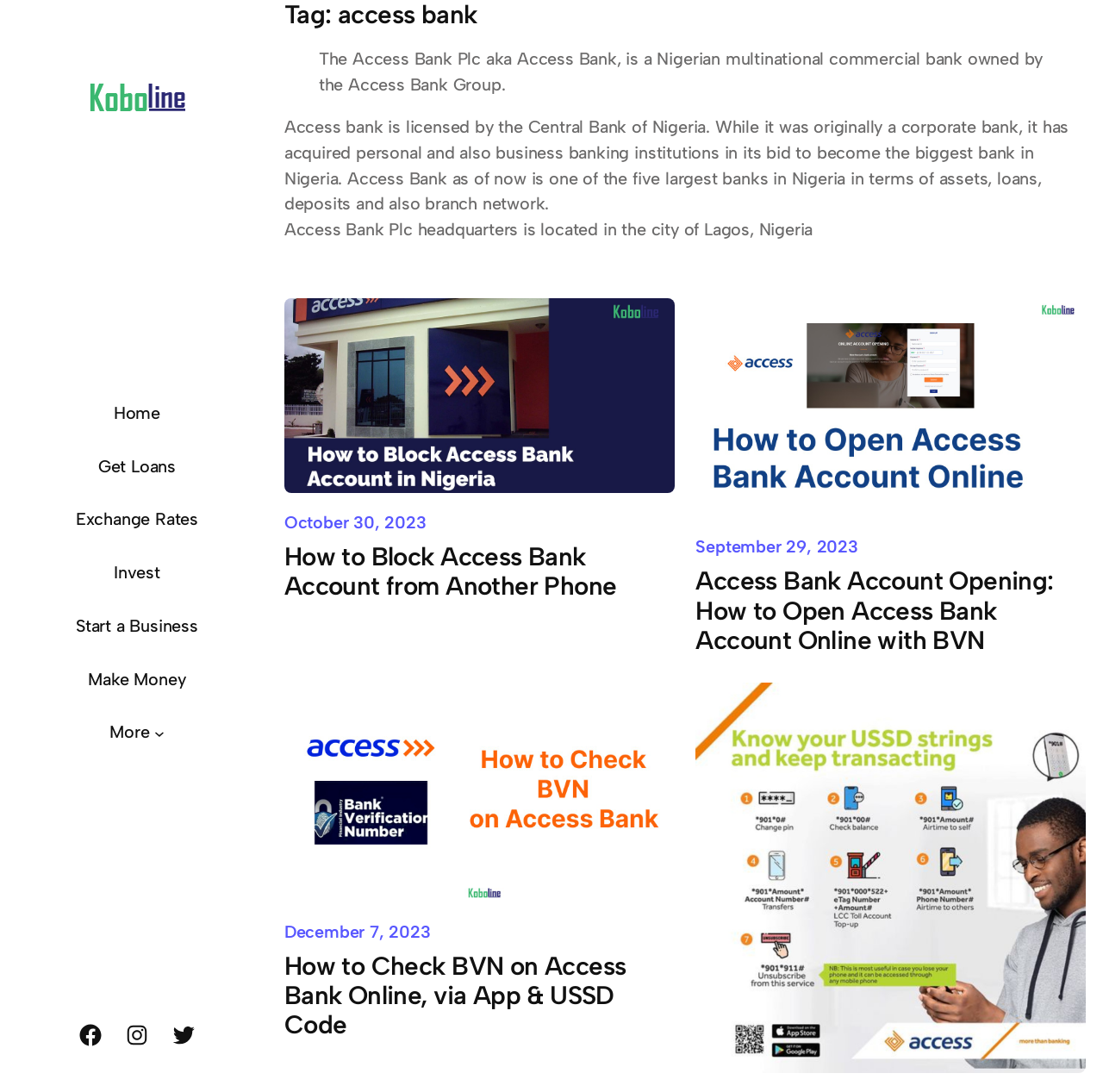Give a detailed account of the webpage.

This webpage is dedicated to providing guides, tips, and how-to's for Access Bank Plc customers in Nigeria. At the top left corner, there is a logo of Koboline, which is a link to the Koboline website. Next to the logo, there is a desktop menu with links to various pages, including Home, Get Loans, Exchange Rates, Invest, Start a Business, Make Money, and More.

Below the menu, there is a heading that reads "Tag: access bank" in a large font. Underneath the heading, there is a blockquote with a brief description of Access Bank Plc, stating that it is a Nigerian multinational commercial bank owned by the Access Bank Group.

The main content of the webpage is divided into four sections, each with a heading, a figure, and a link to a related article. The first section is about how to block an Access Bank account from another phone, with a link to the article and an image. The second section is about opening an Access Bank account online with BVN, with a link to the article and an image. The third section is about checking BVN on Access Bank online, via app, and USSD code, with a link to the article and an image. The fourth section is about activating the transfer code for Access Bank, with a link to the article and an image.

Each section has a time stamp indicating when the article was published, with dates ranging from September 29, 2023, to December 7, 2023. At the bottom of the page, there are links to social media platforms, including Facebook, Instagram, and Twitter.